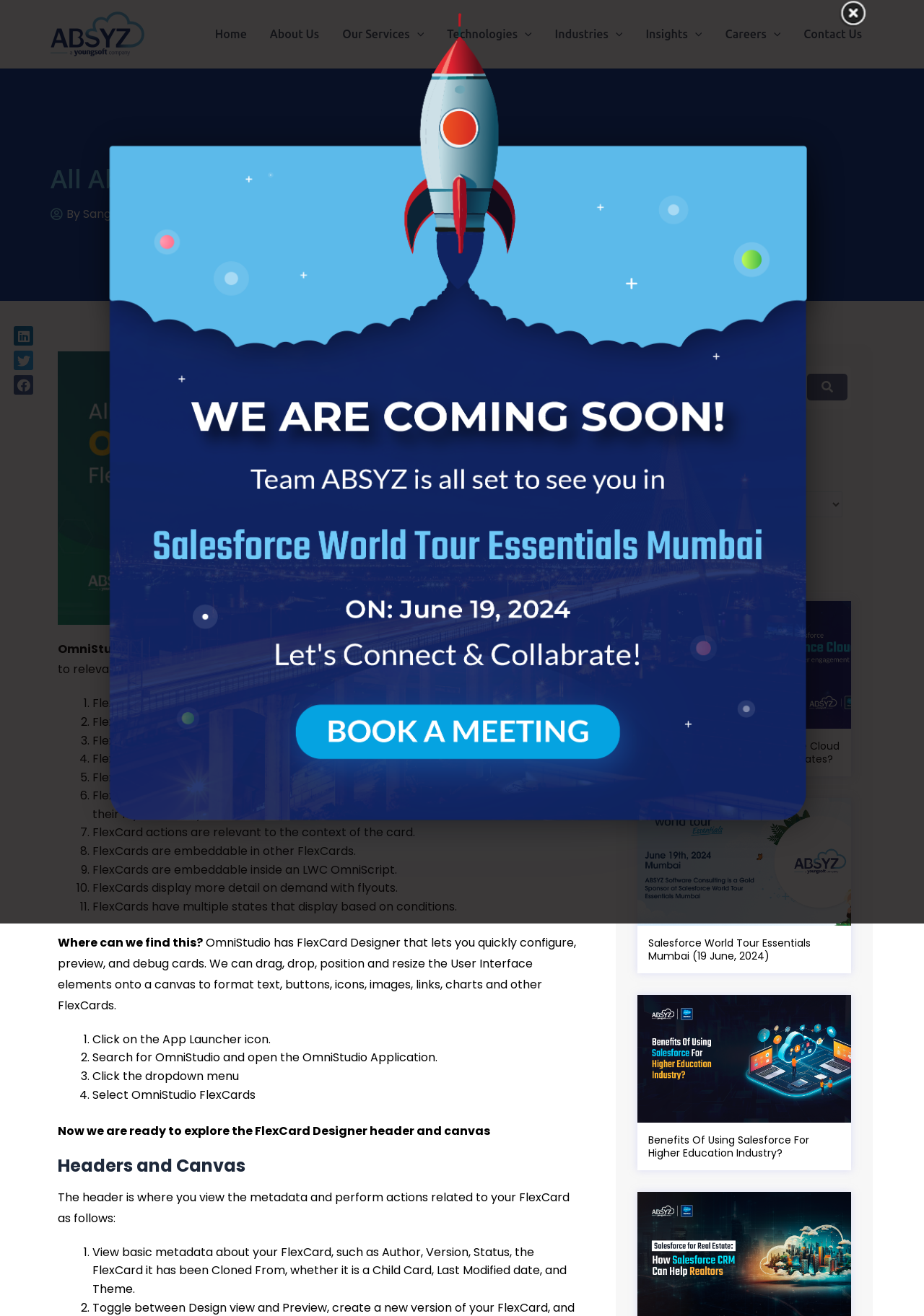Determine the bounding box coordinates of the clickable element necessary to fulfill the instruction: "Click on the Share on linkedin button". Provide the coordinates as four float numbers within the 0 to 1 range, i.e., [left, top, right, bottom].

[0.015, 0.248, 0.036, 0.263]